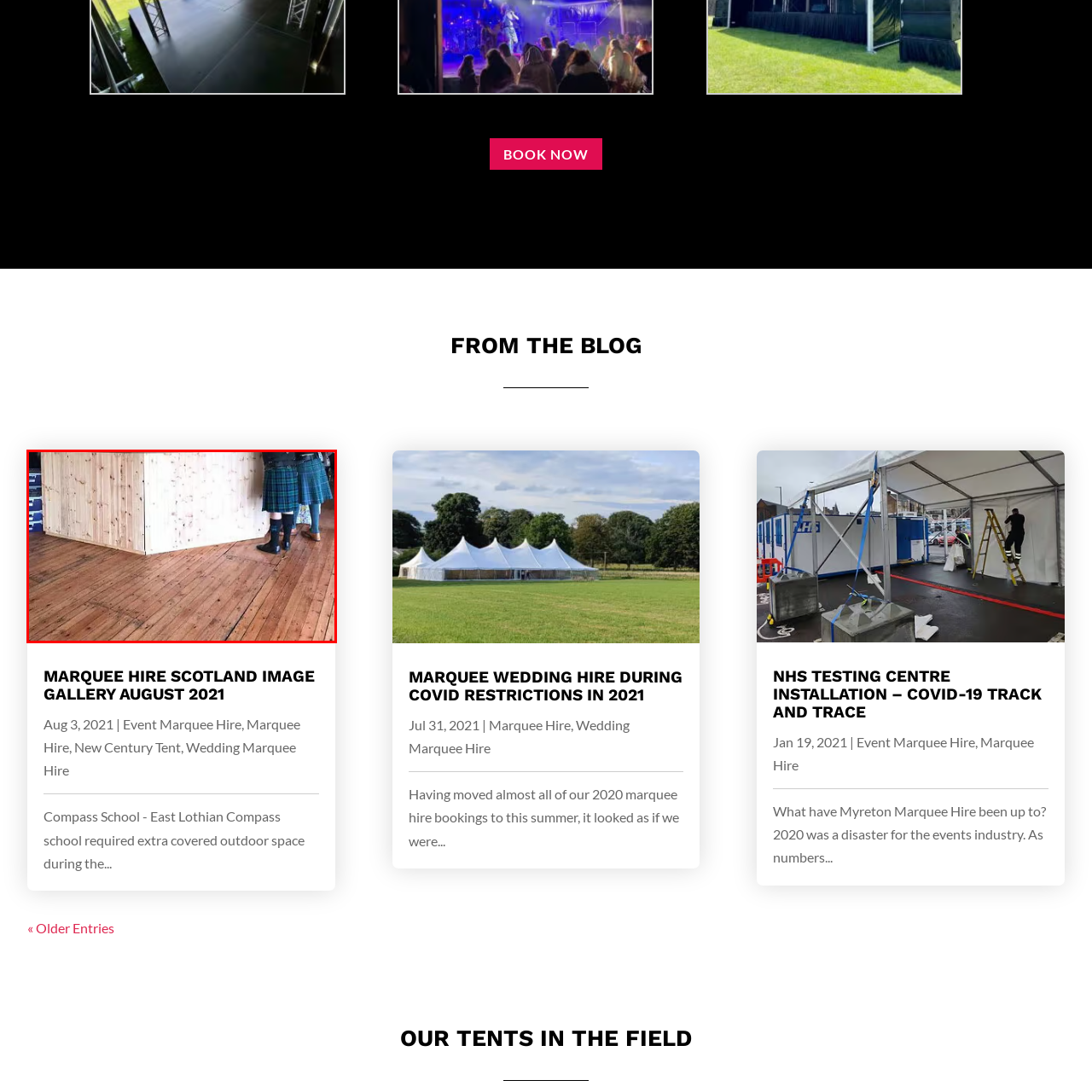Describe in detail the contents of the image highlighted within the red box.

The image depicts a wooden interior setting, likely within a marquee or event space, characterized by its warm and rustic ambiance. In the foreground, there is a polished wooden floor with visible grain and planks, suggesting a traditional style. To the right of the image, two individuals in traditional Scottish attire are partially visible, one wearing a distinct kilt, adding cultural context to the scene. The backdrop features a wooden counter or bar area, crafted from light-colored wood, which complements the flooring. This setting may be associated with a festive event or gathering, such as a wedding or community celebration, consistent with themes highlighted in the "Marquee Hire Scotland Image Gallery August 2021."